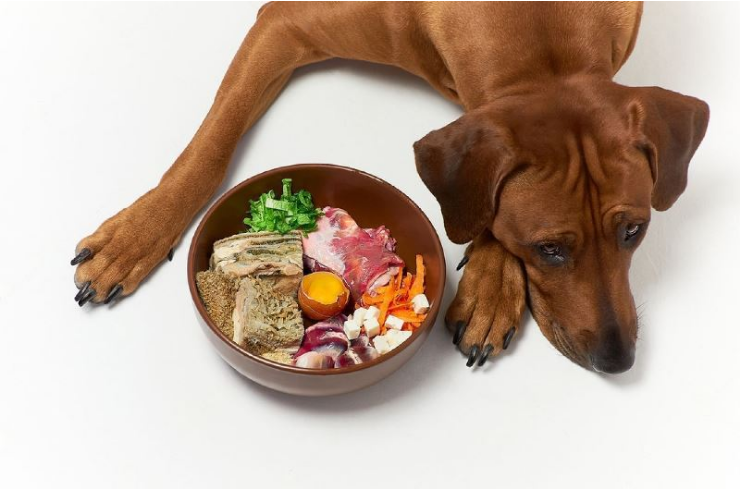Utilize the information from the image to answer the question in detail:
What is the color of the surface the dog is lying on?

The image shows the dog lying on a clean surface, and the caption describes it as 'a clean, white surface', indicating that the surface the dog is lying on is white.